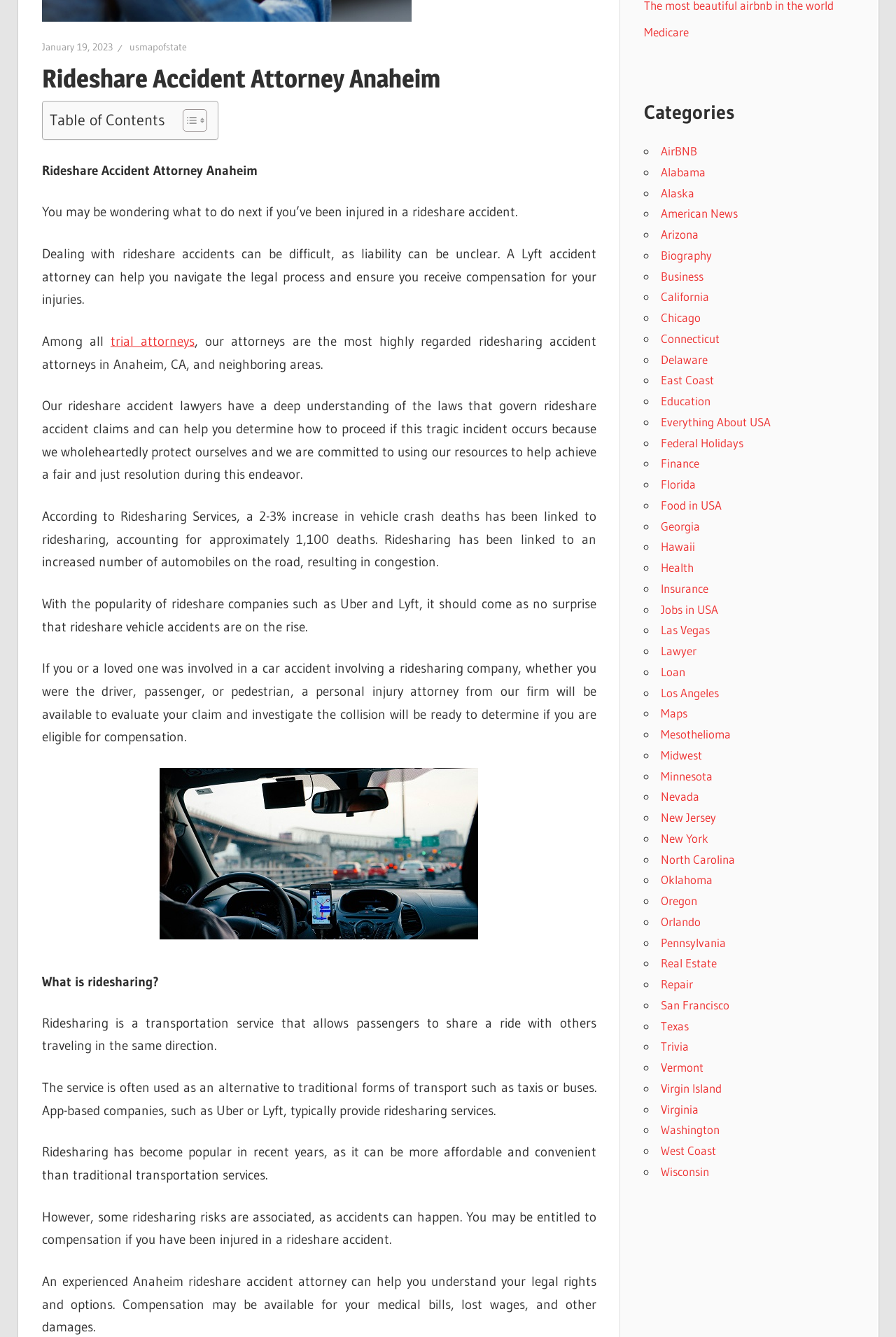Return the bounding box coordinates of the UI element that corresponds to this description: "American News". The coordinates must be given as four float numbers in the range of 0 and 1, [left, top, right, bottom].

[0.737, 0.154, 0.823, 0.165]